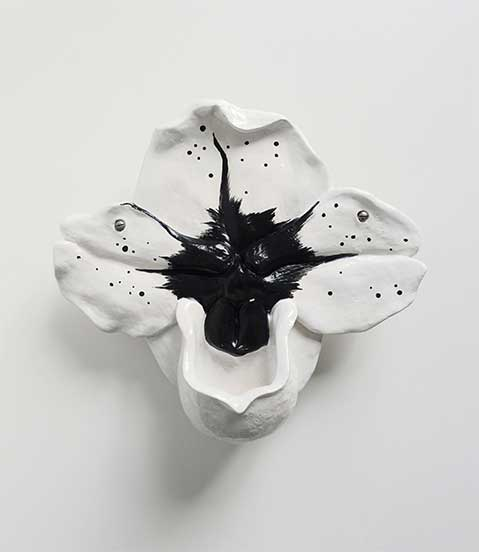Present a detailed portrayal of the image.

The image showcases a striking sculptural piece resembling an orchid. The artwork is predominantly white, featuring petal-like structures that elegantly fan out. Central to the design is a contrasting black element, mimicking the inner features of the flower, which adds depth and intrigue. Small metallic accents punctuate the petals, creating a visual interplay with light. The overall composition blurs the lines between nature and contemporary art, inviting viewers to appreciate its intricate details and the bold contrast of colors. This unique sculpture encapsulates the essence of floral beauty while exploring modern artistic expressions.